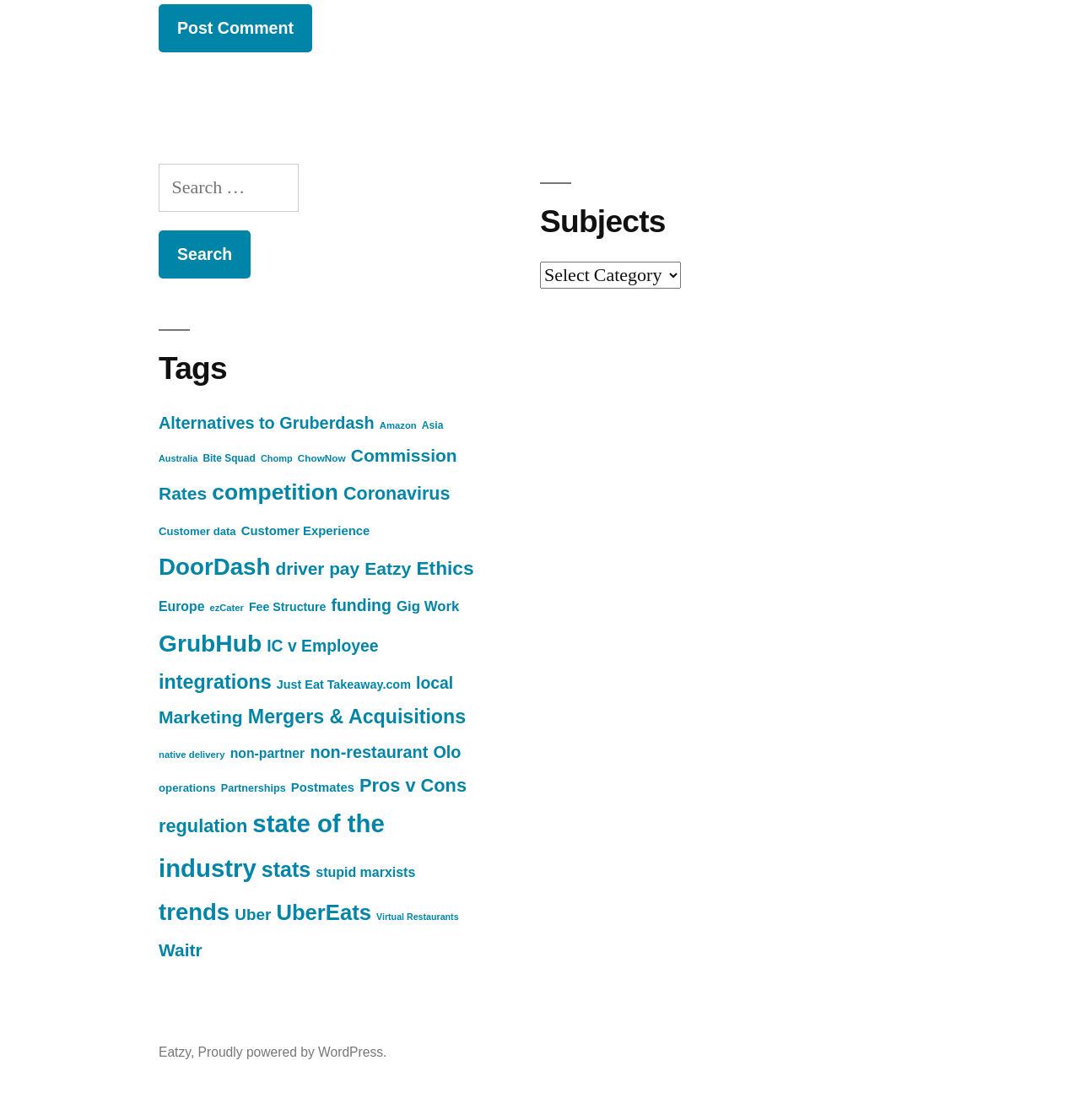What is the link 'Eatzy' related to?
Respond to the question with a well-detailed and thorough answer.

The link 'Eatzy' is located at the bottom of the webpage with a bounding box coordinate of [0.147, 0.933, 0.177, 0.946]. It is likely related to a food delivery service, as it is listed alongside other food delivery services such as GrubHub and UberEats.